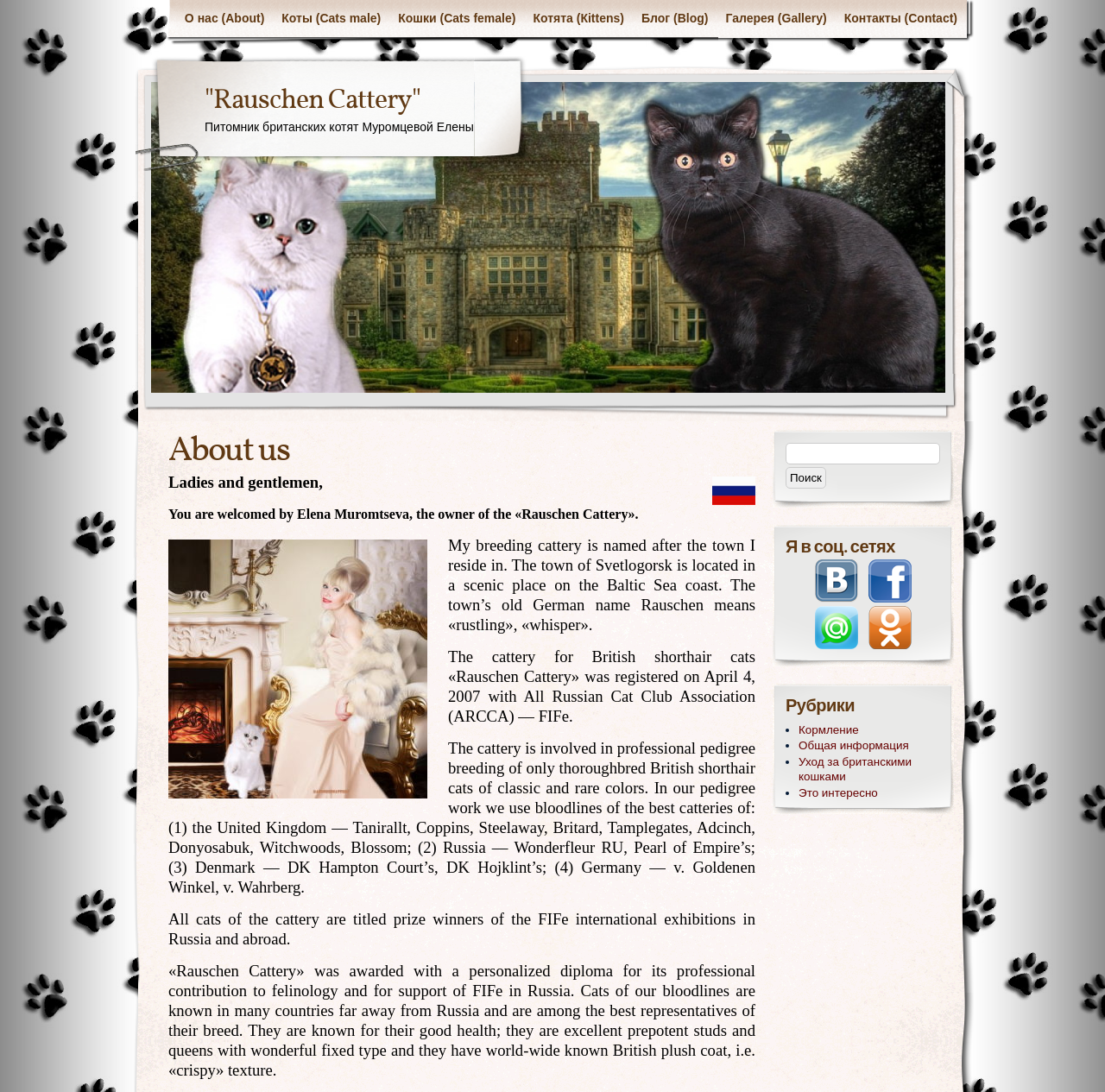What is the name of the cattery?
Give a single word or phrase as your answer by examining the image.

Rauschen Cattery